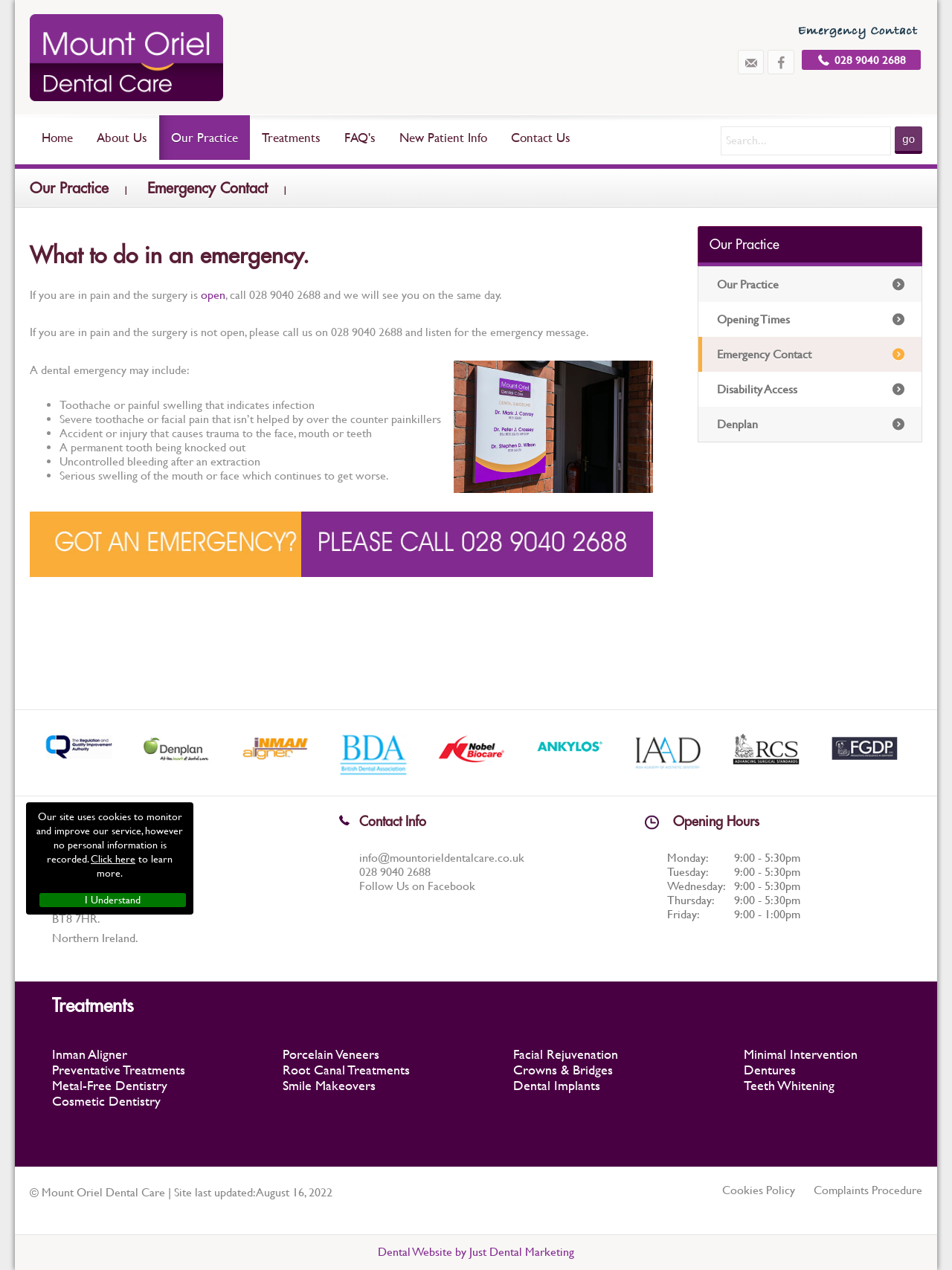What is the email address to contact Mount Oriel Dental Care?
Look at the image and provide a detailed response to the question.

The email address can be found in the 'Contact Info' section at the bottom of the webpage. It is listed as info@mountorieldentalcare.co.uk.